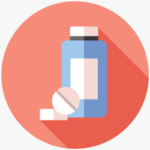Provide a one-word or one-phrase answer to the question:
What is the purpose of the icon?

To represent AERD Video Series